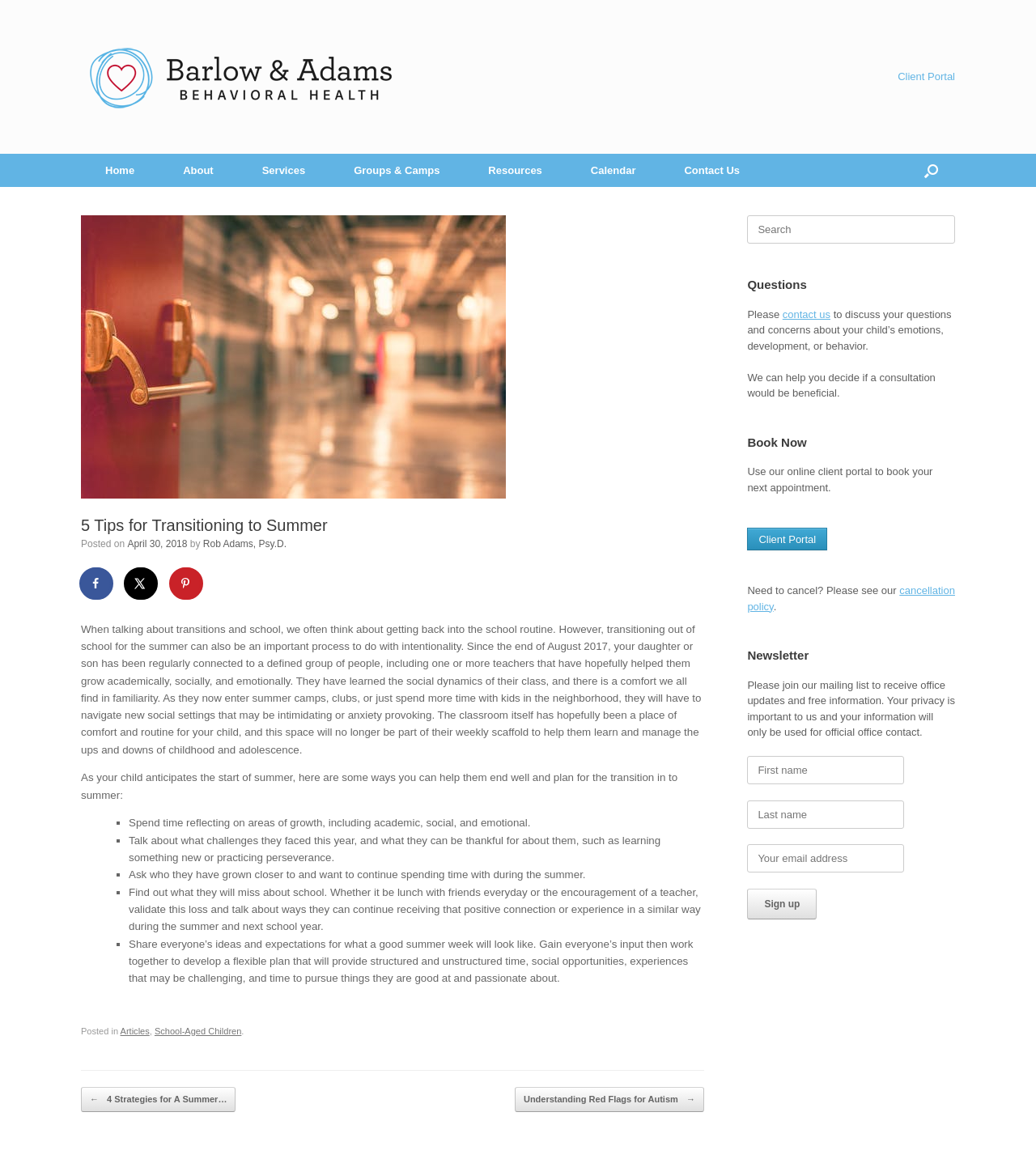What is the topic of the article?
Provide a detailed and well-explained answer to the question.

I read the article's introduction and found that it's about helping children transition from school to summer, and the importance of doing it intentionally.